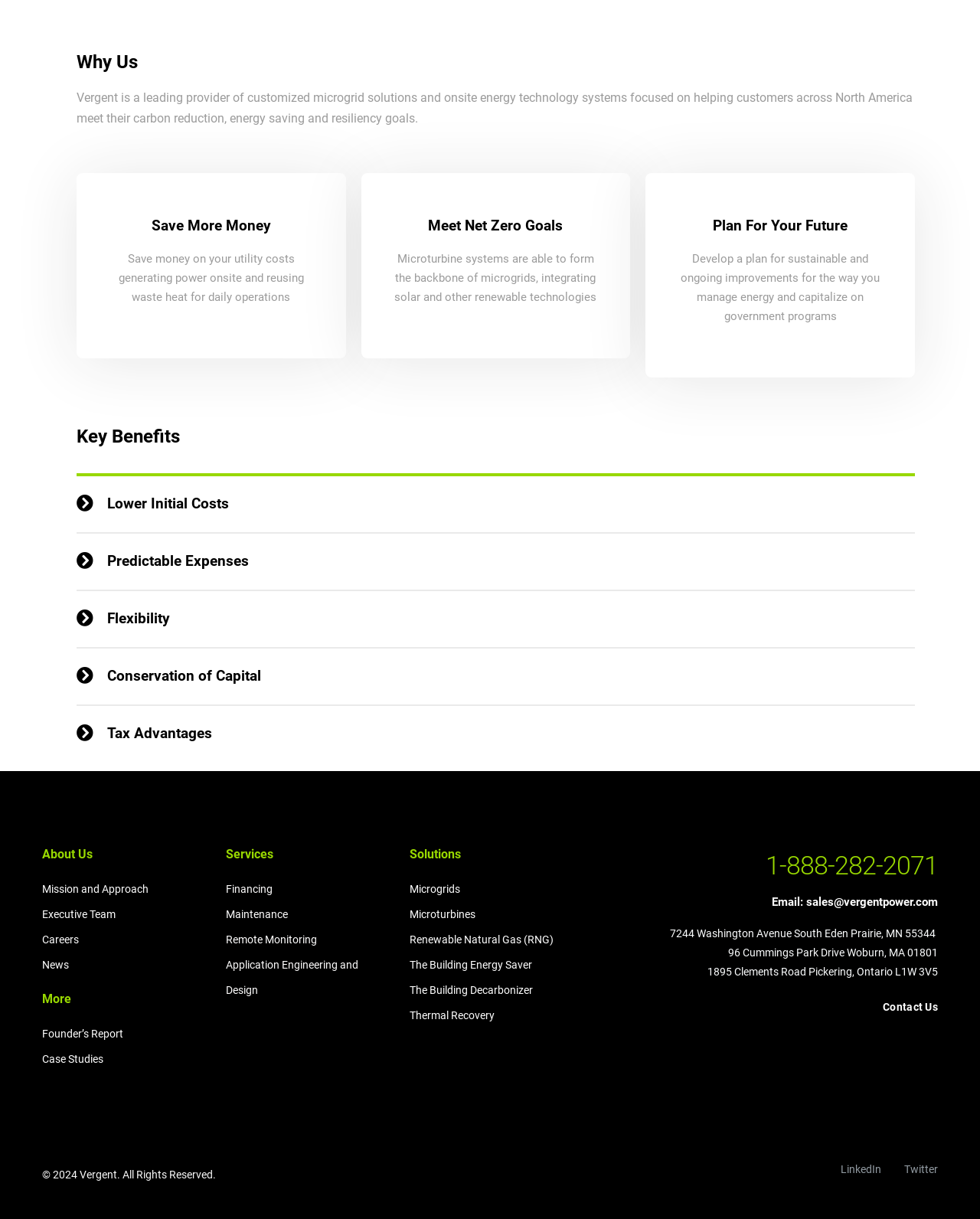Respond with a single word or phrase to the following question:
Where are Vergent's offices located?

MN, MA, Ontario